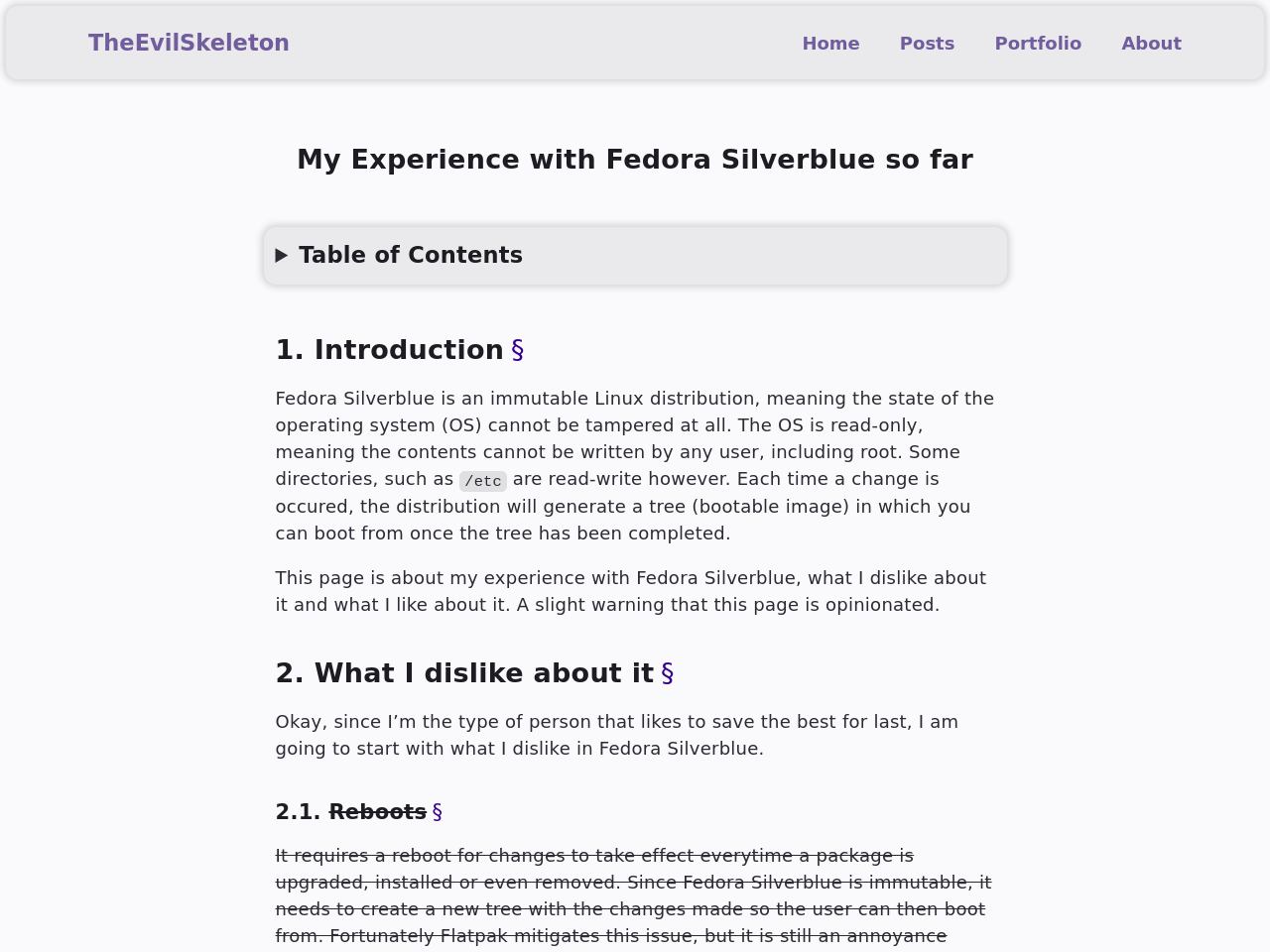What happens when a change is made in Fedora Silverblue?
Use the information from the screenshot to give a comprehensive response to the question.

When a change is made in Fedora Silverblue, the distribution generates a new tree, which is a bootable image that can be booted from once the tree has been completed.